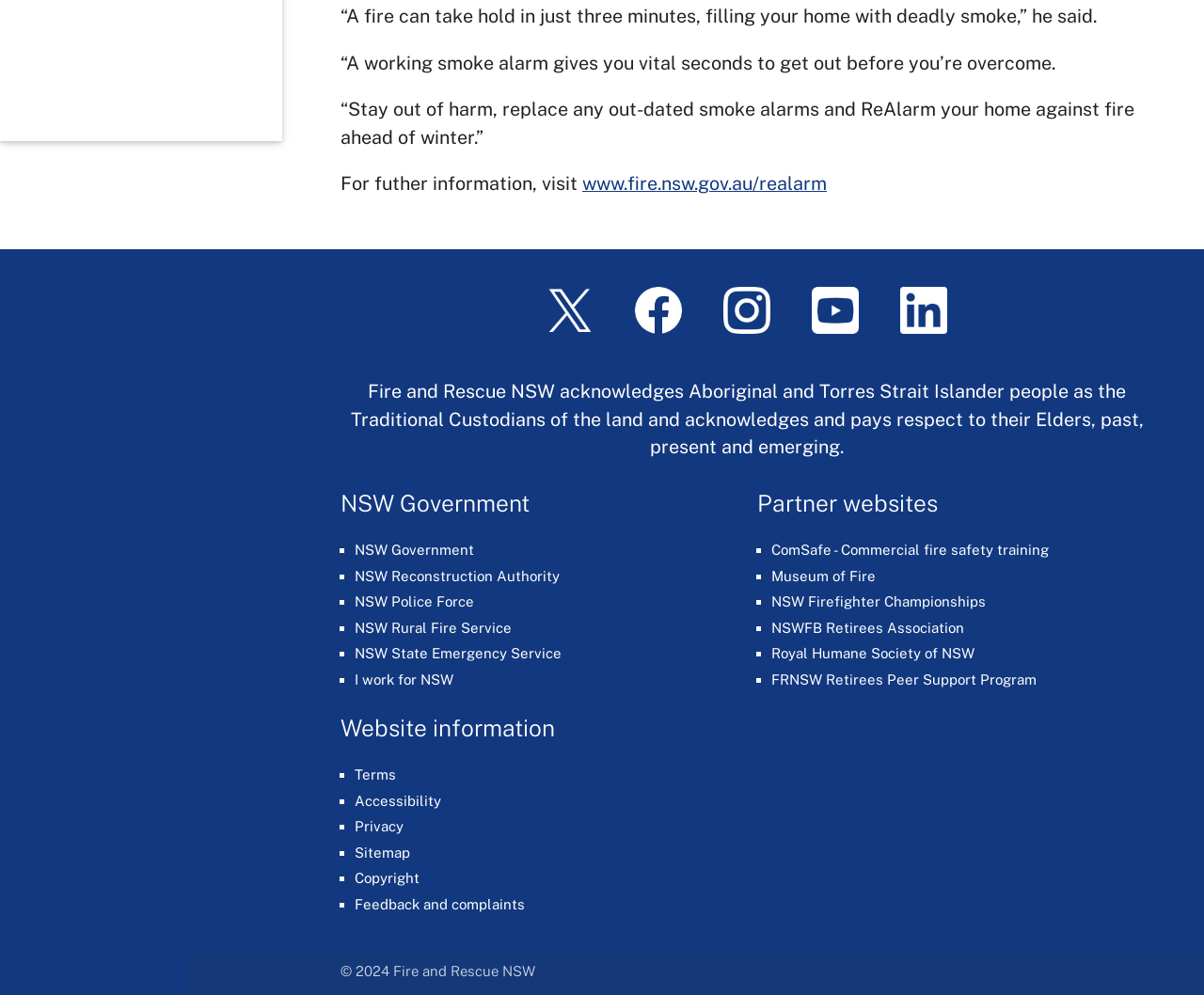Using the information shown in the image, answer the question with as much detail as possible: What is the purpose of ReAlarm?

The quote on the webpage says '“Stay out of harm, replace any out-dated smoke alarms and ReAlarm your home against fire ahead of winter.”' This suggests that ReAlarm is a program or initiative that encourages people to replace their outdated smoke alarms to stay safe from fire hazards.